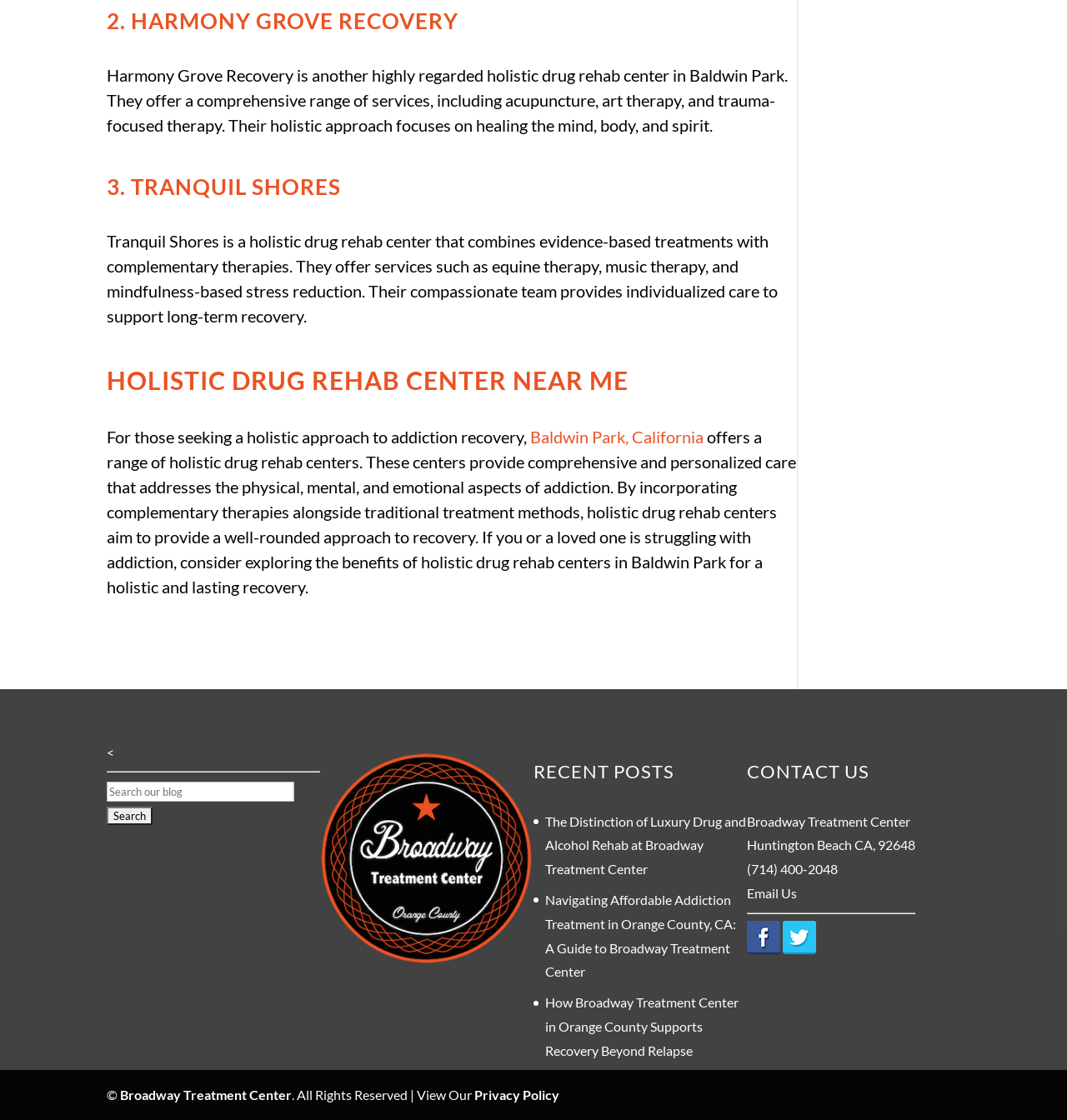What is the purpose of the search bar?
Refer to the image and provide a one-word or short phrase answer.

Search the blog